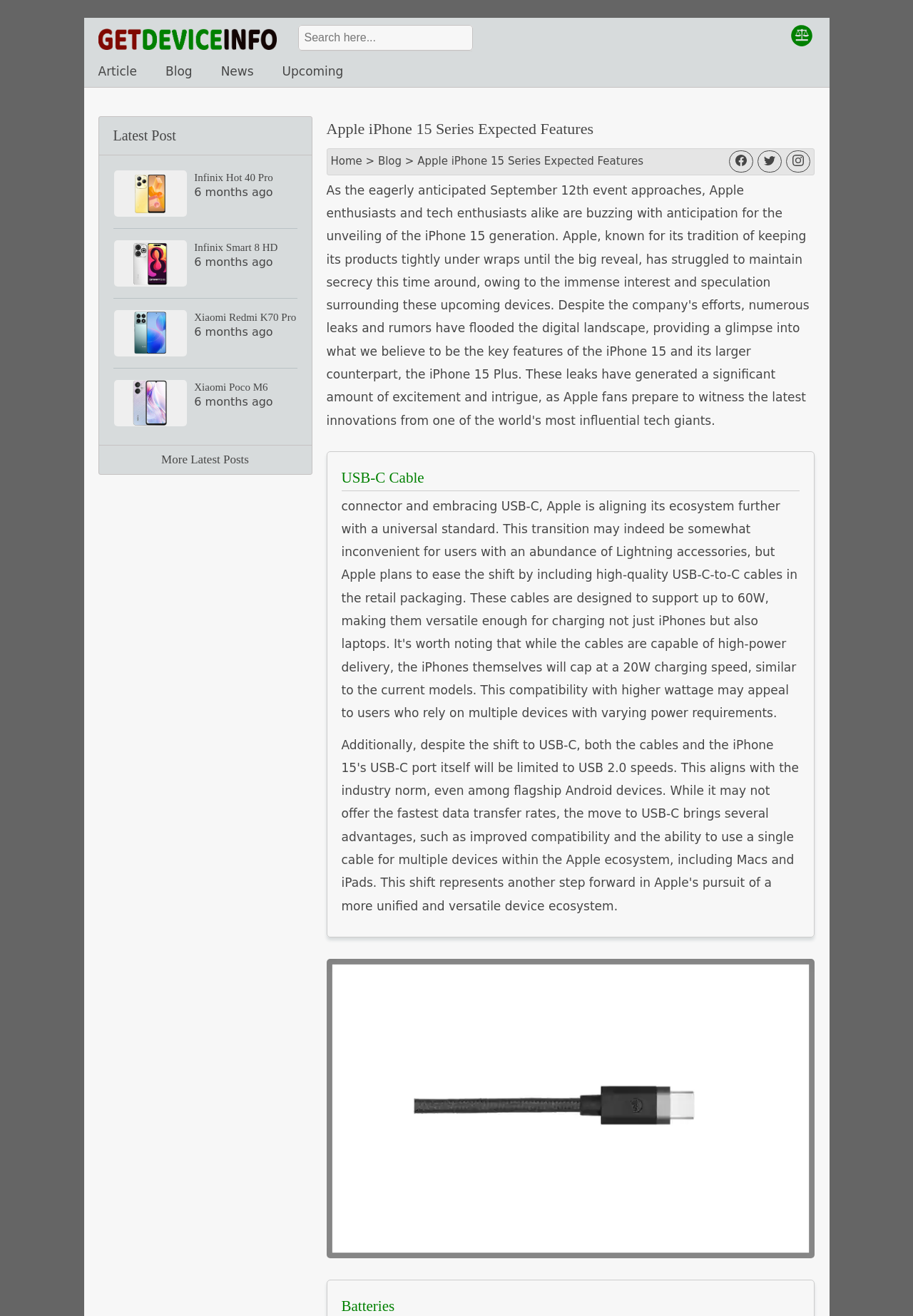Please locate the bounding box coordinates of the region I need to click to follow this instruction: "Read the article 'Ocean Eddies Seafood Restaurant Menu: A Delectable Selection of Fresh Seafood Delights'".

None